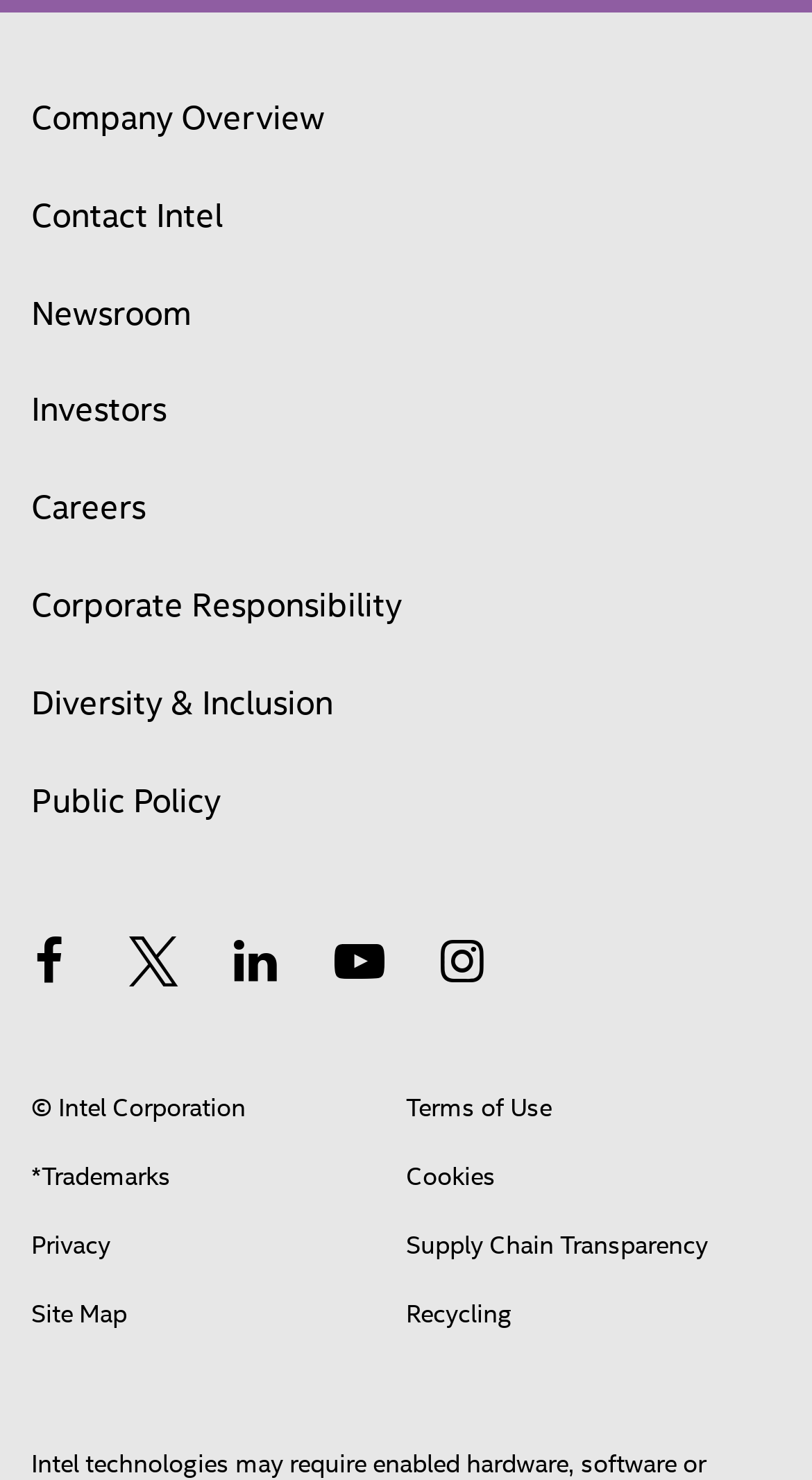Please identify the coordinates of the bounding box that should be clicked to fulfill this instruction: "Check Intel on Facebook".

[0.018, 0.628, 0.104, 0.679]